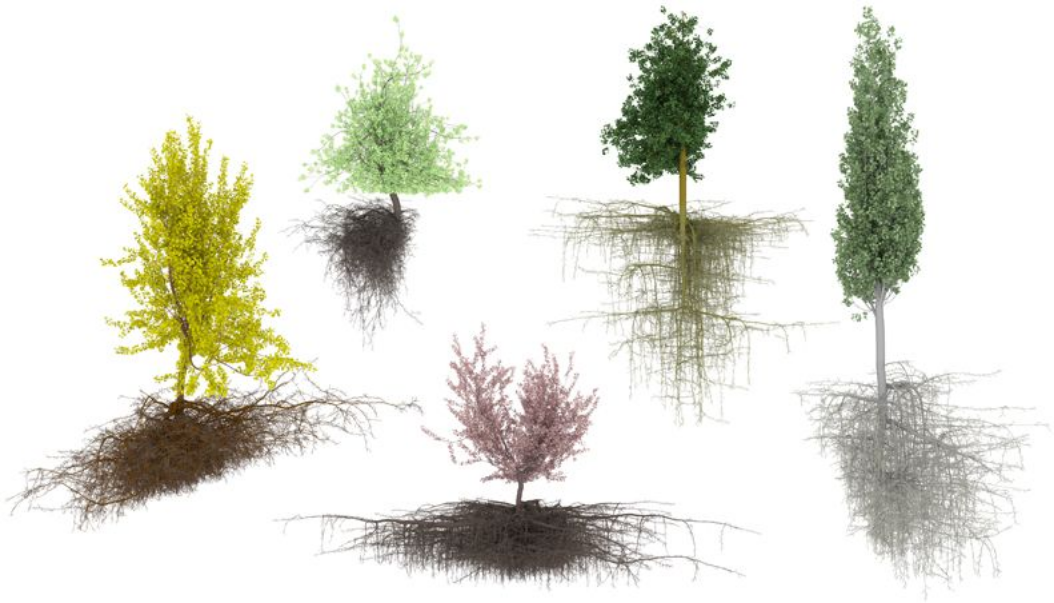Convey all the details present in the image.

The image showcases a variety of tree models, illustrating the intricate relationship between their above-ground structures and root systems. Each tree displays unique characteristics in terms of color and shape. On the left side, a vibrant yellow tree stands next to a lighter green one, both of which have detailed root systems extending into the soil. Towards the center, a bushy pink tree adds contrast, while a tall and slender tree in dark green looms beside it, distinguished by its more structured roots. To the right, two more trees, one in a light green shade and another appearing in a gray tone, exhibit their extensive root networks. This visual representation emphasizes the coordinated growth functions of shoots and roots, highlighting the importance of root systems in enhancing the overall realism of tree models in computer graphics, as discussed in the associated research.